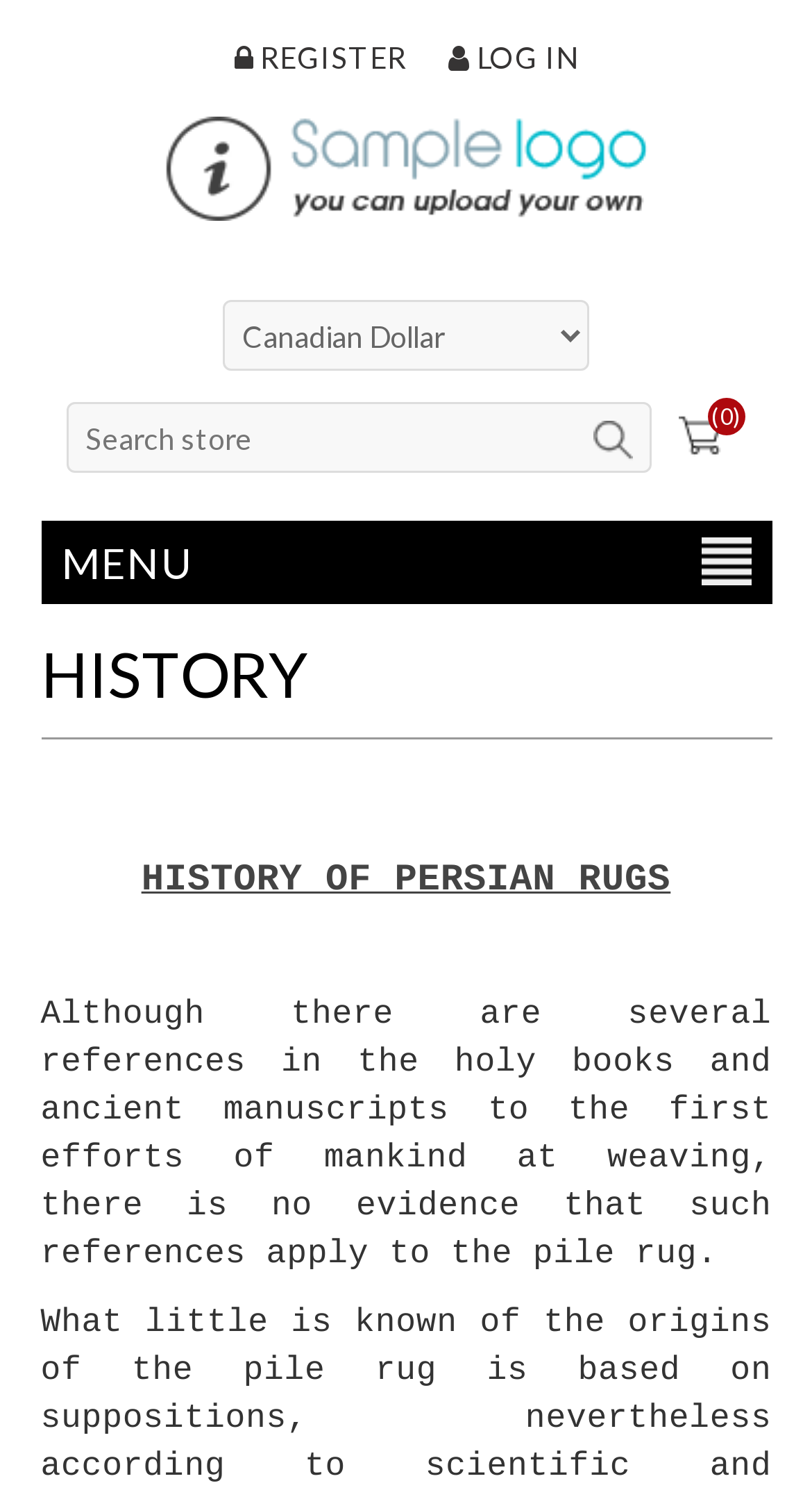Extract the bounding box coordinates for the described element: "name="q" placeholder="Search store"". The coordinates should be represented as four float numbers between 0 and 1: [left, top, right, bottom].

[0.082, 0.27, 0.802, 0.317]